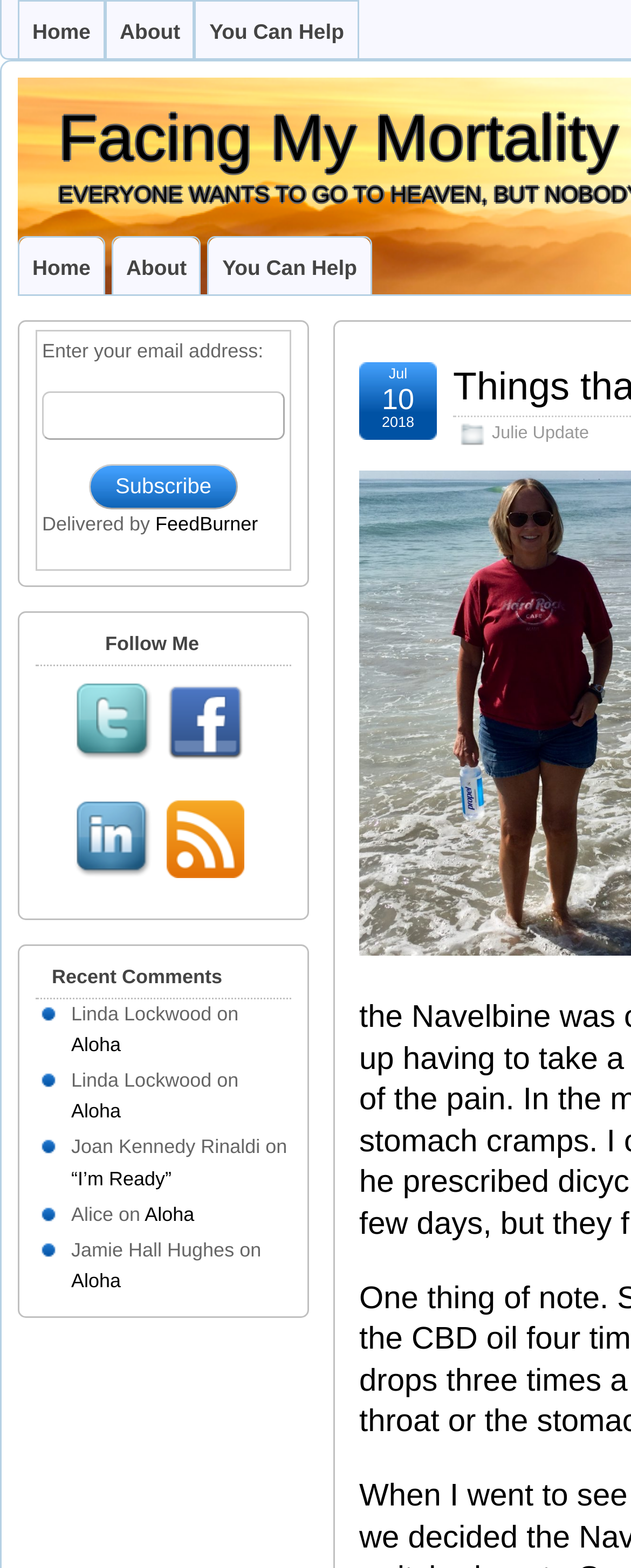Please mark the clickable region by giving the bounding box coordinates needed to complete this instruction: "Check recent comments".

[0.056, 0.608, 0.462, 0.637]